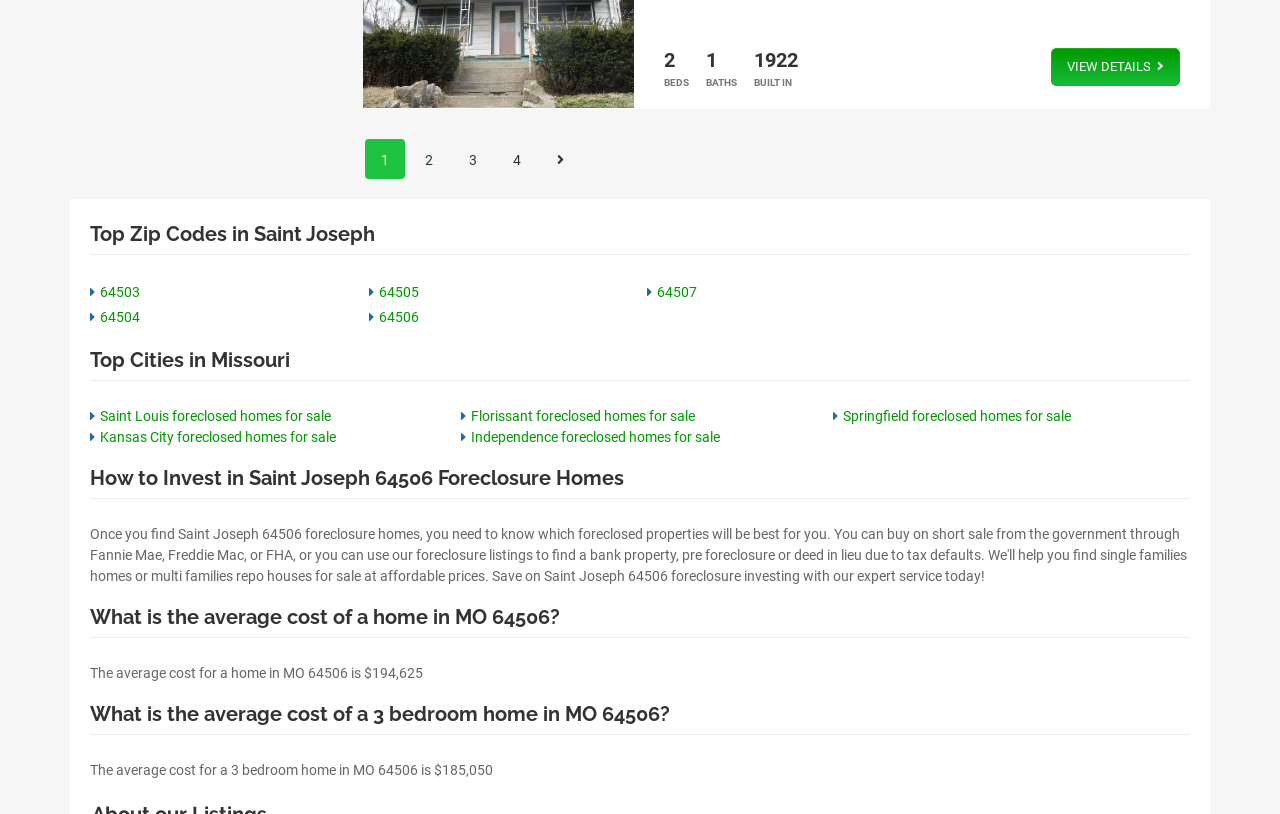How many bedrooms are mentioned in the FAQ section?
Identify the answer in the screenshot and reply with a single word or phrase.

3